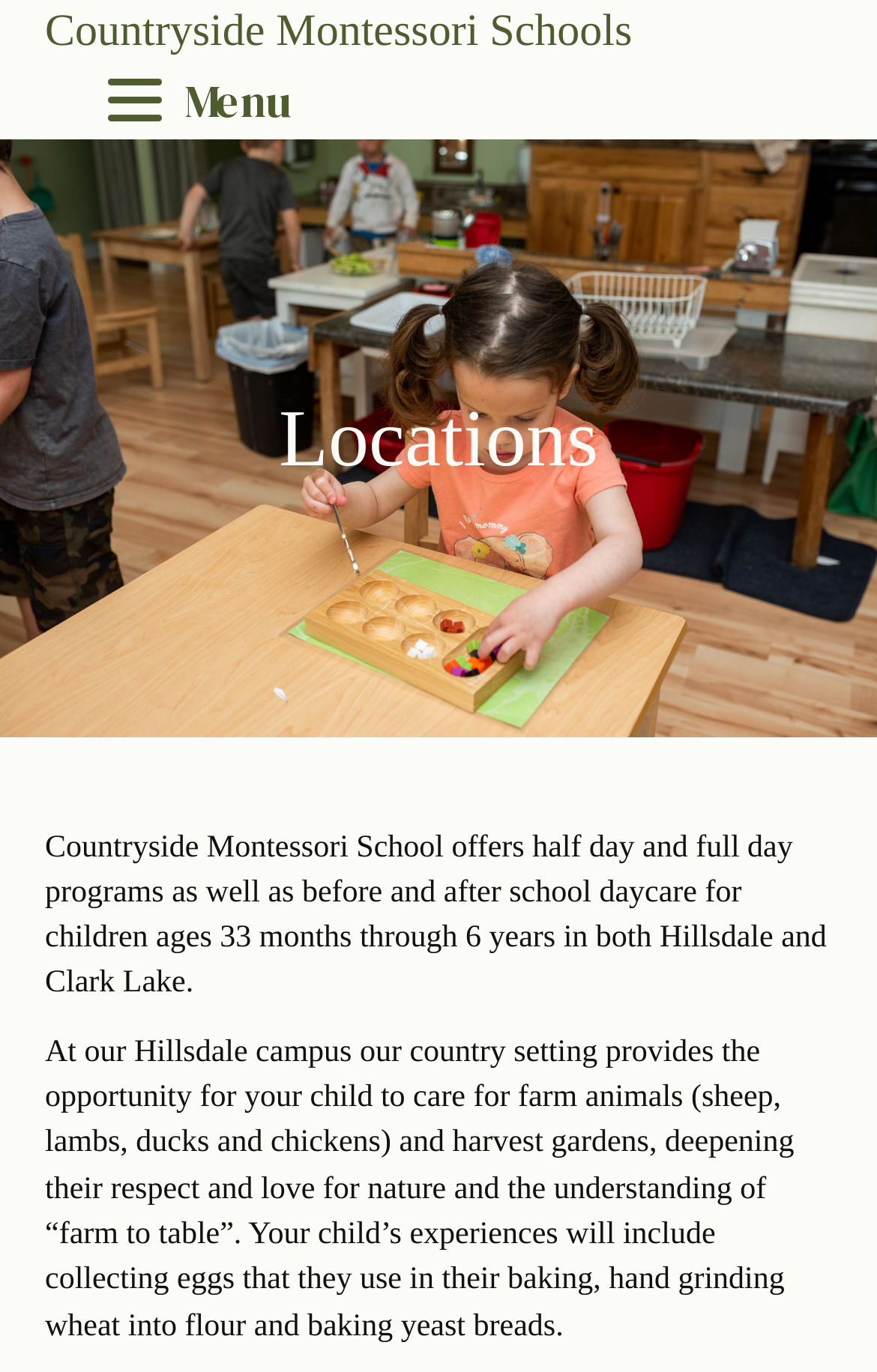Using the element description: "Menu", determine the bounding box coordinates for the specified UI element. The coordinates should be four float numbers between 0 and 1, [left, top, right, bottom].

[0.103, 0.046, 0.351, 0.102]